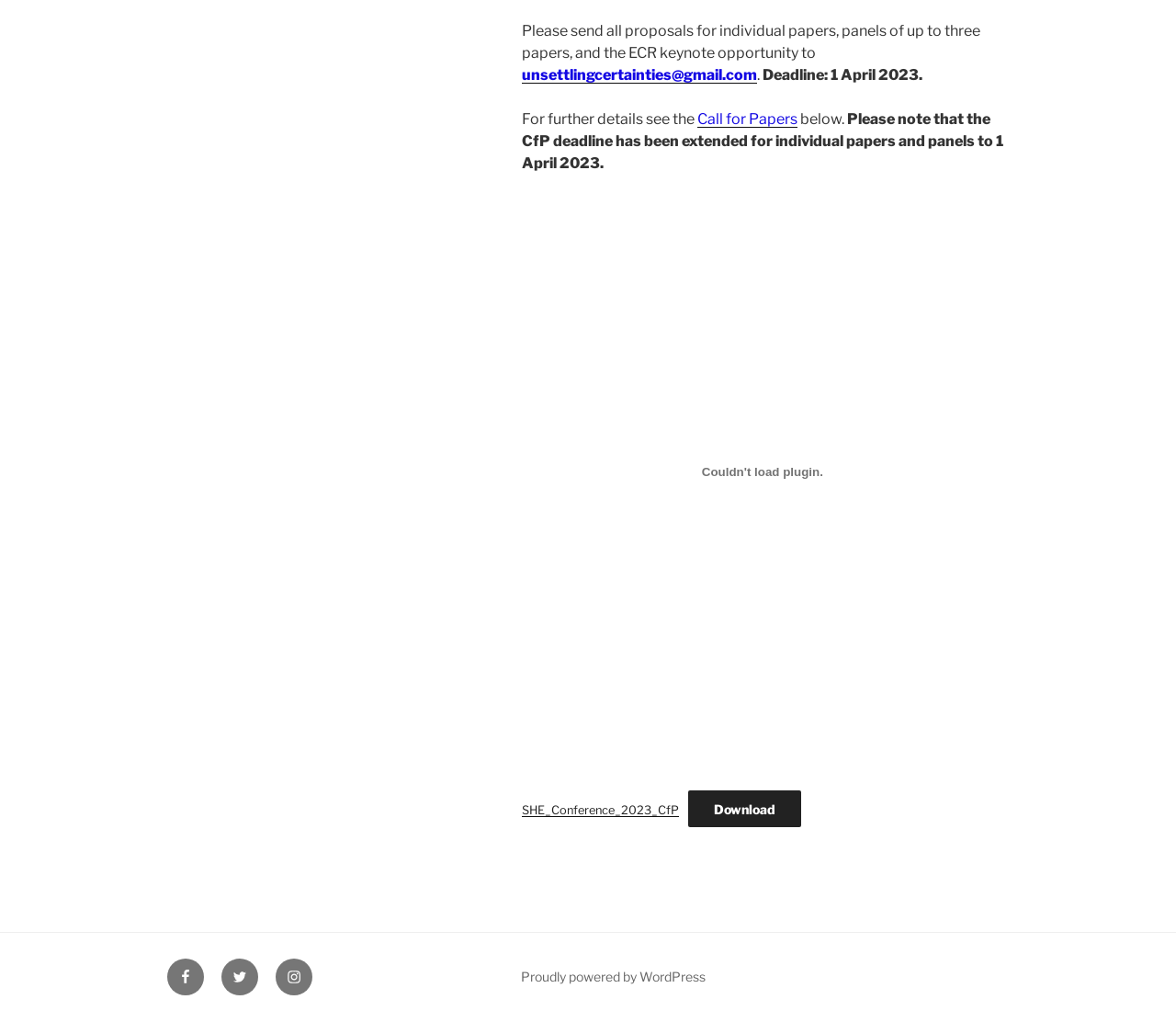Find the bounding box coordinates for the UI element that matches this description: "Call for Papers".

[0.593, 0.108, 0.678, 0.125]